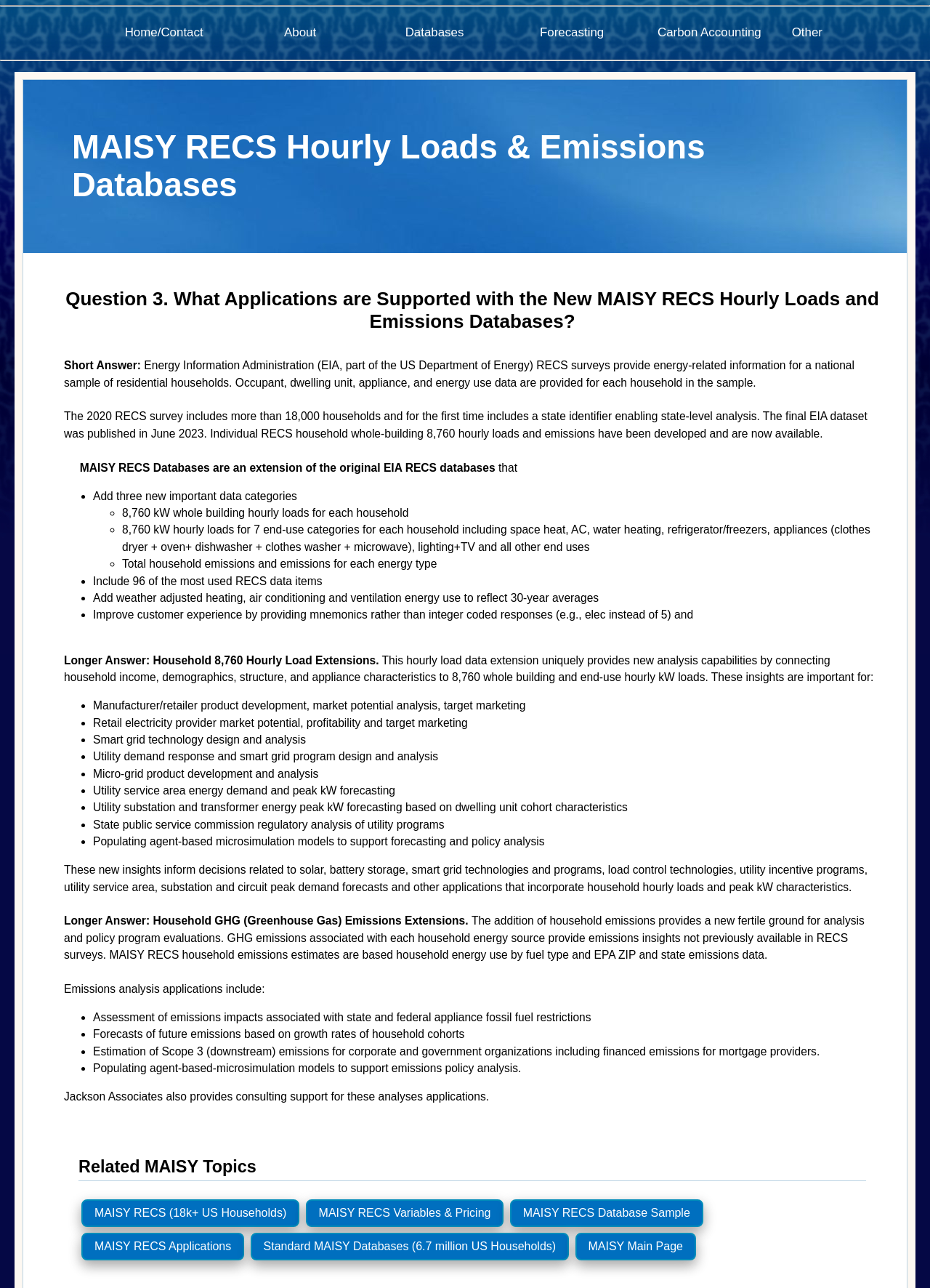Pinpoint the bounding box coordinates of the clickable area necessary to execute the following instruction: "contact Dr Maryhen Jiménez". The coordinates should be given as four float numbers between 0 and 1, namely [left, top, right, bottom].

None